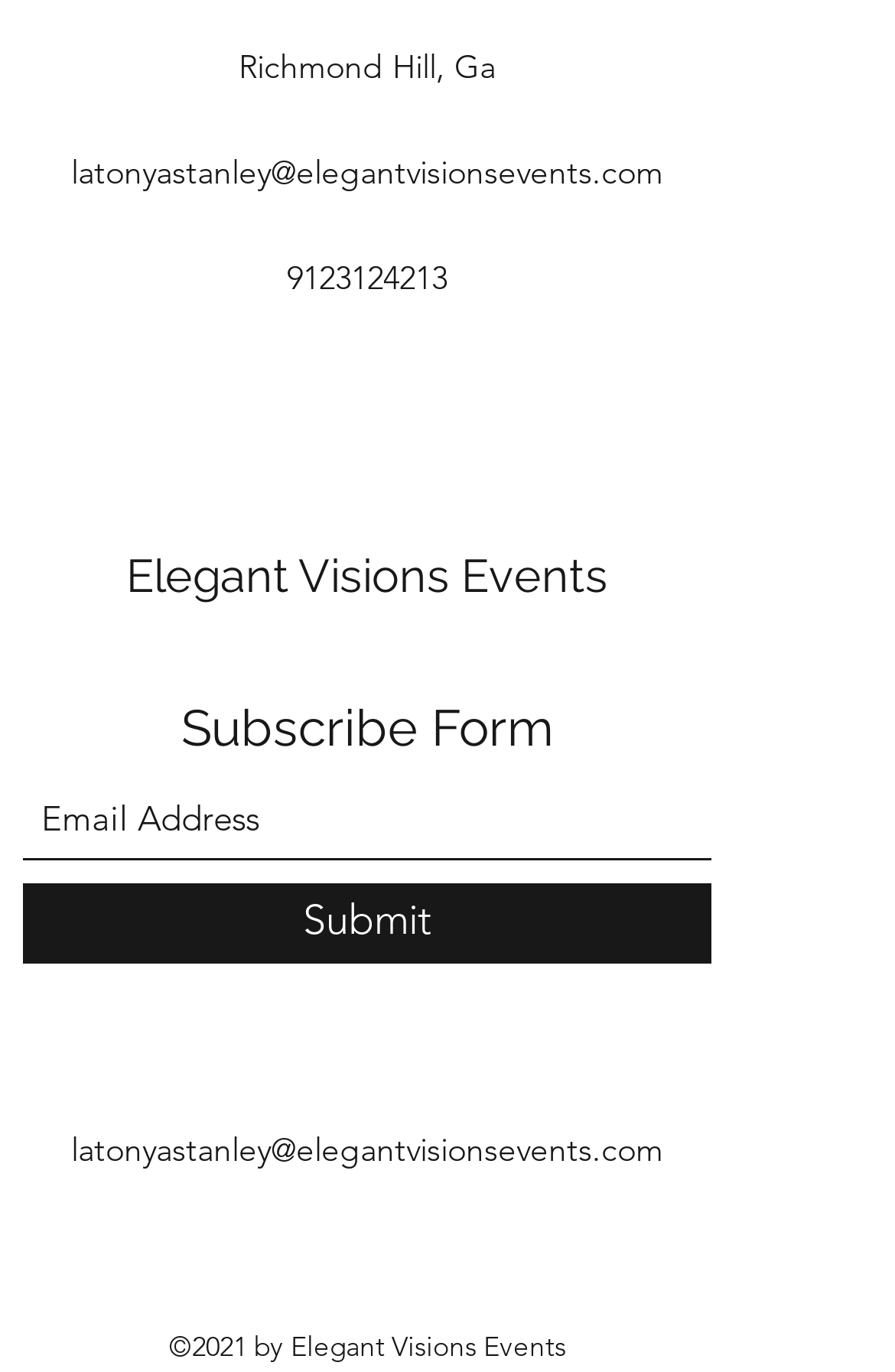Provide the bounding box coordinates for the area that should be clicked to complete the instruction: "Call the phone number".

None